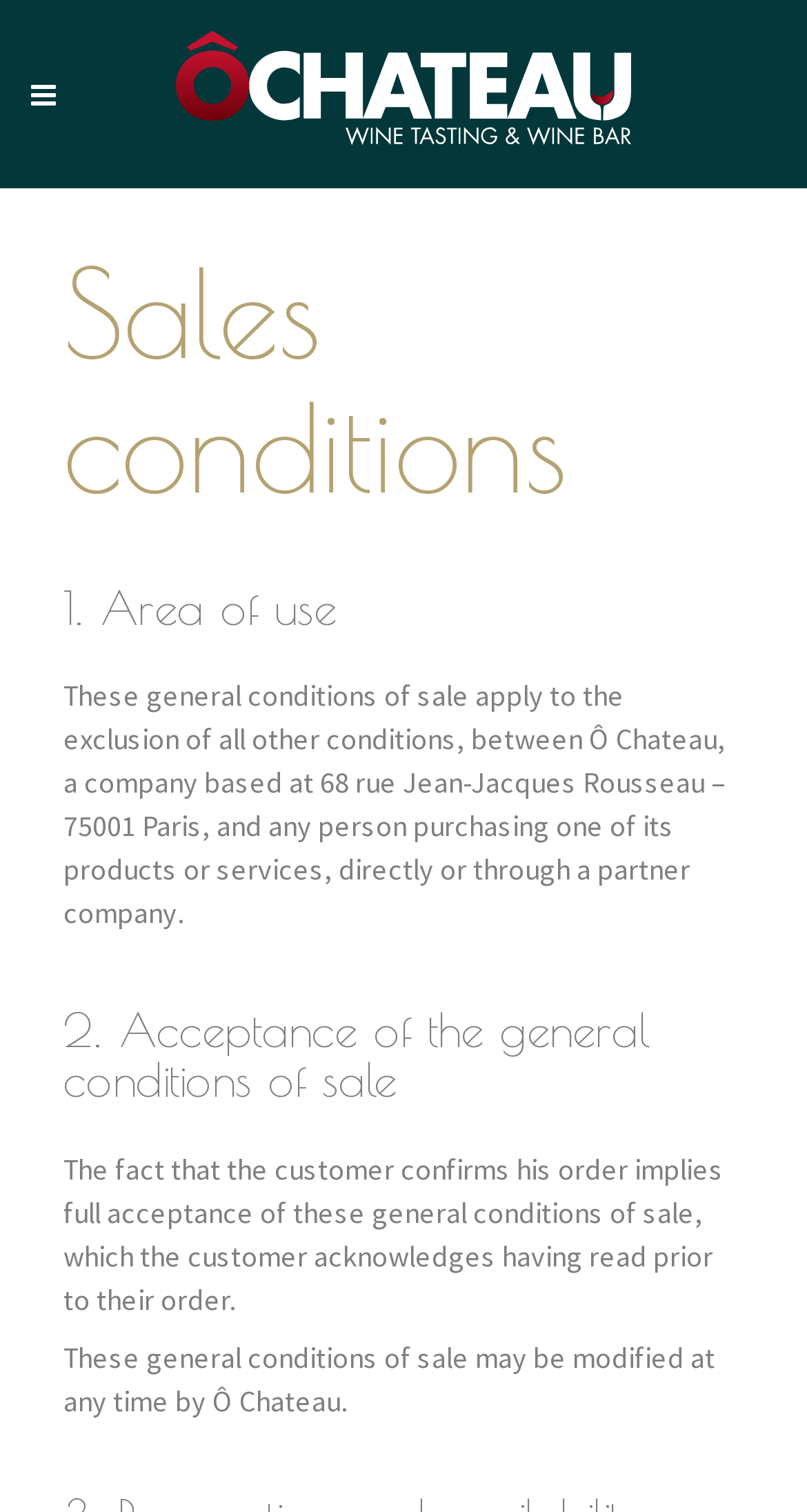What is the purpose of the general conditions of sale?
Provide a detailed answer to the question, using the image to inform your response.

According to the static text element, the general conditions of sale apply to the exclusion of all other conditions between Ô Chateau and any person purchasing one of its products or services.